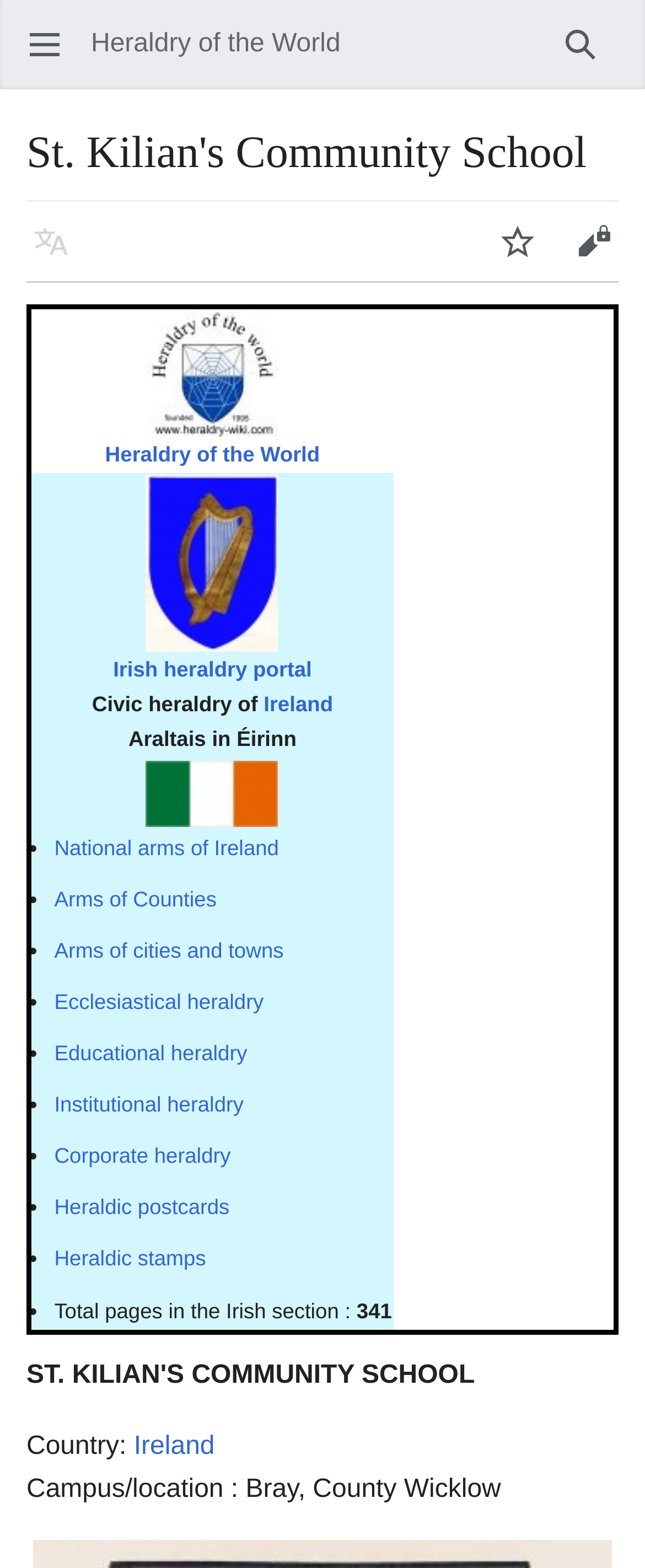Using the information in the image, give a detailed answer to the following question: How many links are in the last row of the table?

The last row of the table contains a gridcell element with nine link elements, each representing a different type of heraldry. By counting the number of link elements, we can determine that there are nine links in the last row of the table.